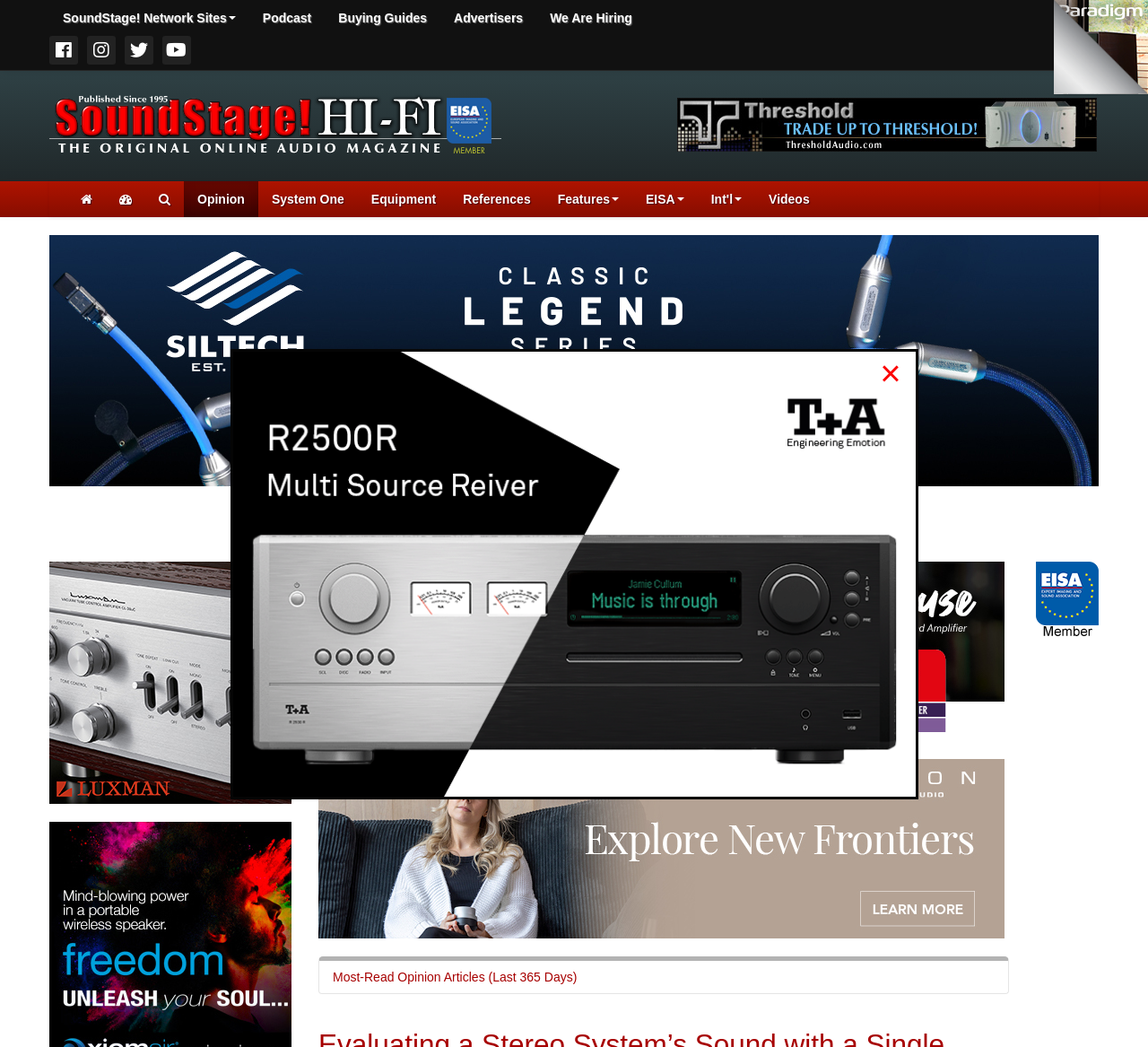What is the name of the first video link?
Look at the image and respond to the question as thoroughly as possible.

I looked at the video links section and found the first link, which is an image link with the text 'Siltech'.